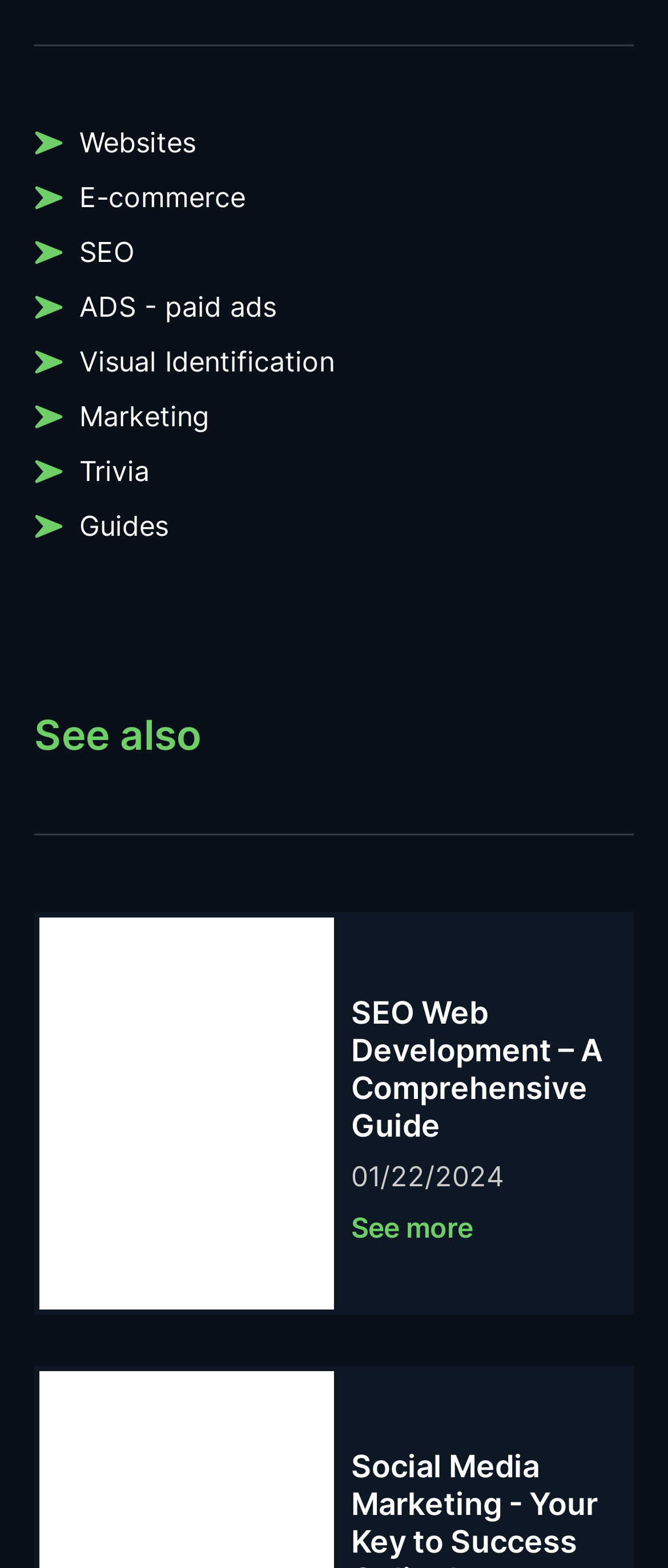Point out the bounding box coordinates of the section to click in order to follow this instruction: "Click on Websites".

[0.051, 0.079, 0.949, 0.103]